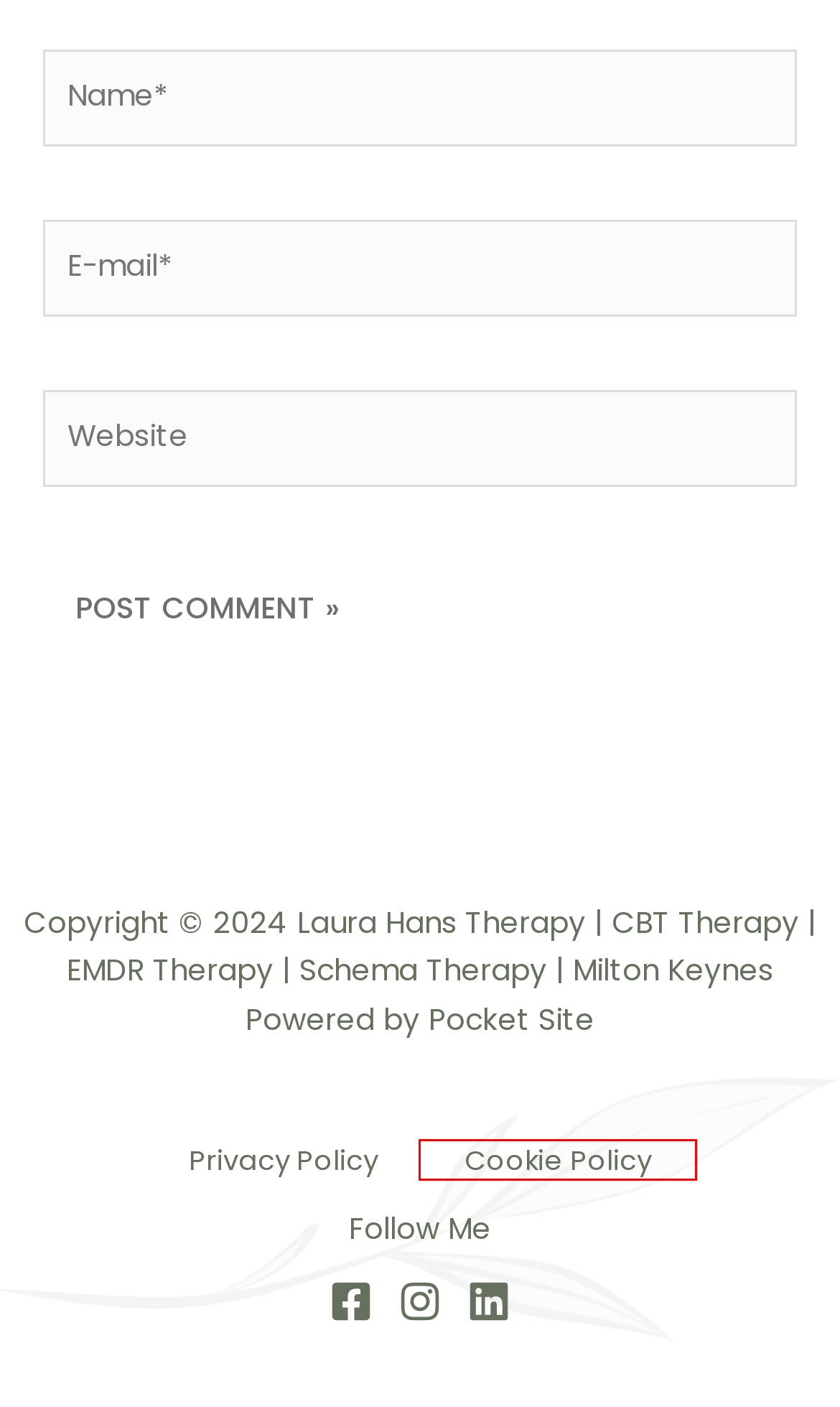Look at the screenshot of a webpage where a red bounding box surrounds a UI element. Your task is to select the best-matching webpage description for the new webpage after you click the element within the bounding box. The available options are:
A. What is Cognitive Behavioural Therapy? | Laura Hans Therapy
B. Laura Hans Therapy - Welcome, please search for an appointment
C. Privacy Policy | Laura Hans Therapy
D. CBT or EMDR - How to Choose | Laura Hans Therapy
E. What is Reparenting and Where Do I Start? | Laura Hans Therapy
F. Pocket Site | Websites For Healthcare Professionals
G. Cookie Policy | Laura Hans Therapy | CBT Therapist
H. What is Post Traumatic Stress Disorder PTSD | Laura Hans Therapy

G